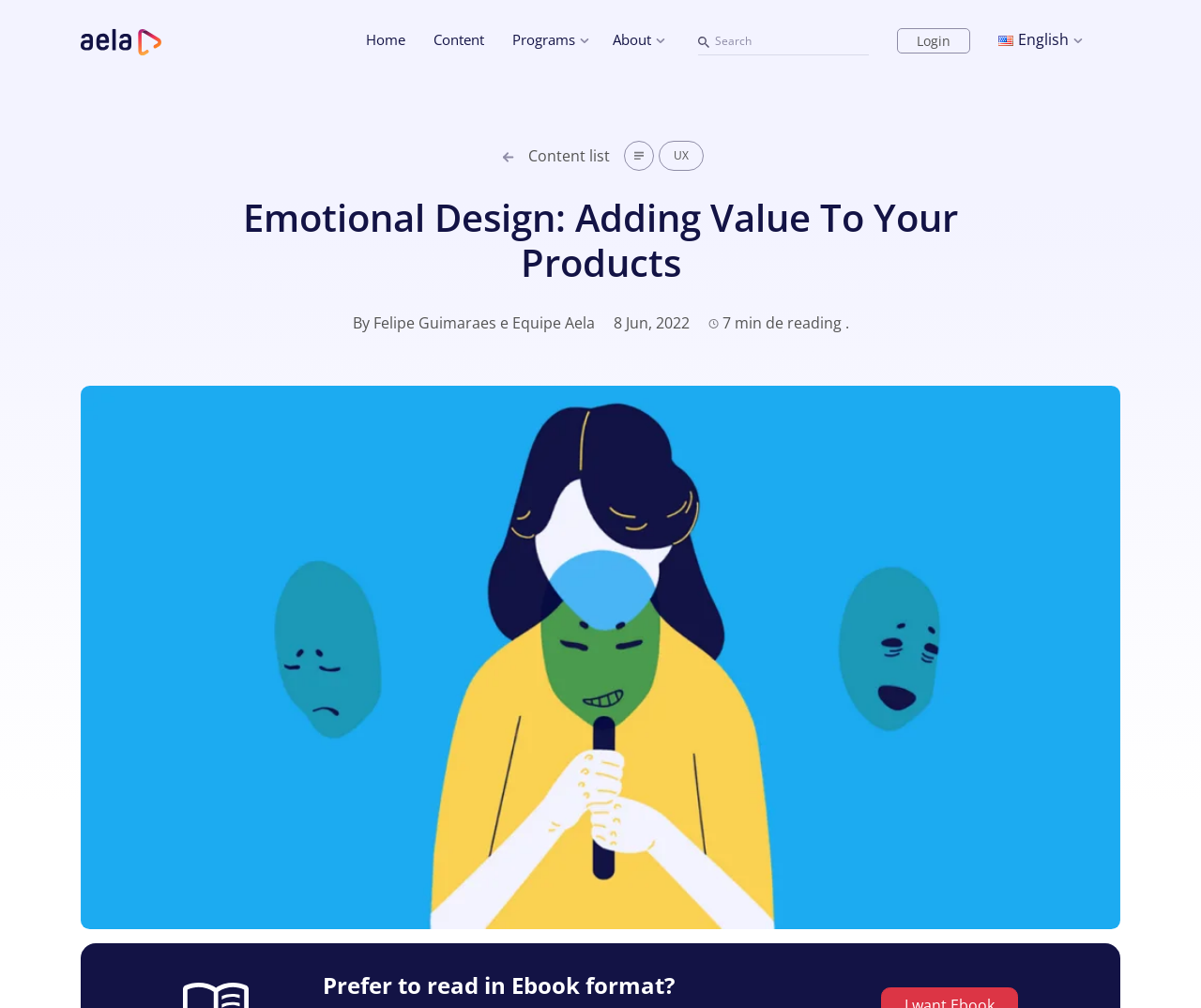Give a concise answer using one word or a phrase to the following question:
What is the name of the school?

Aela School